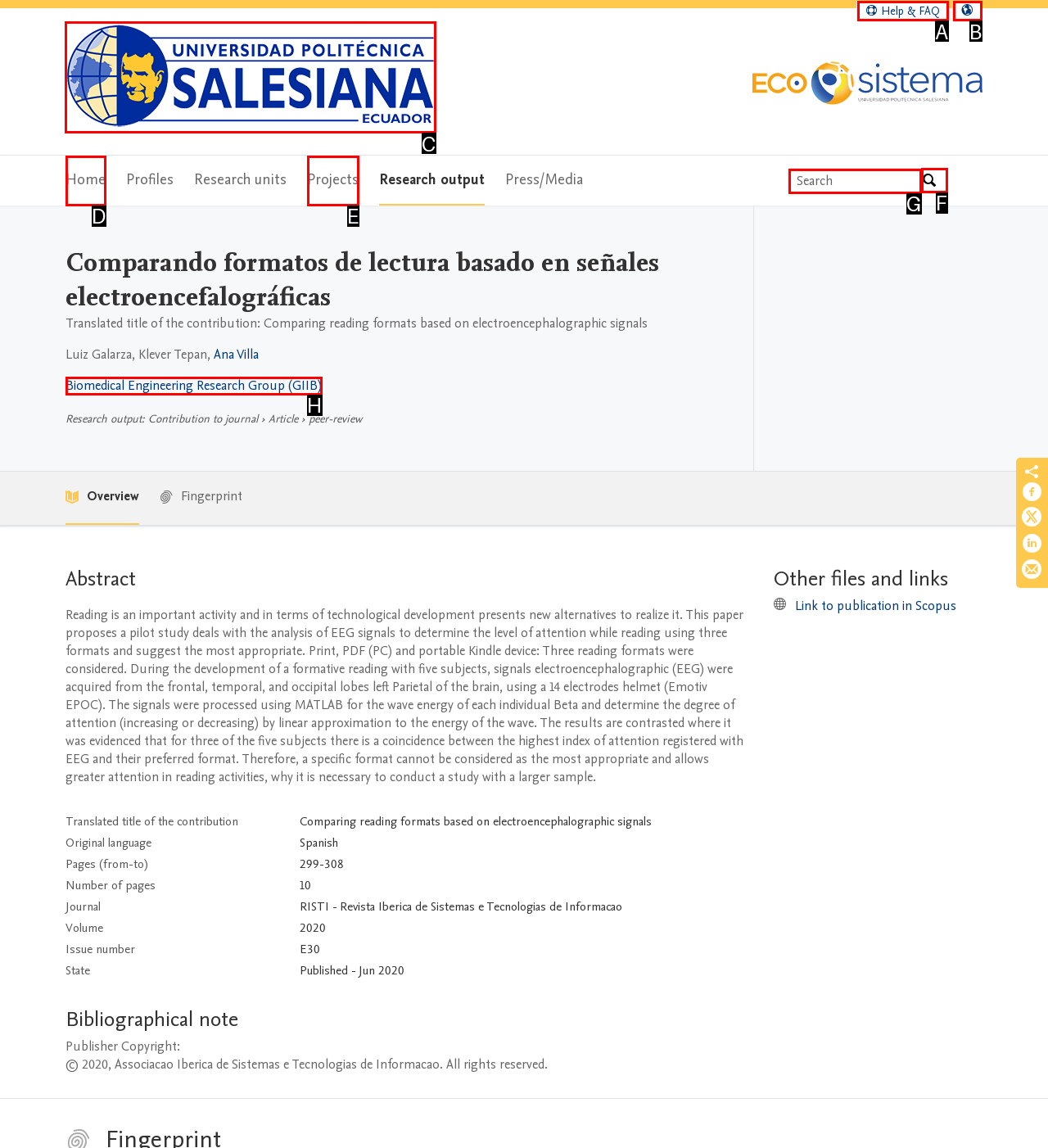Which lettered option should I select to achieve the task: Click Universidad Politécnica Salesiana Home according to the highlighted elements in the screenshot?

C